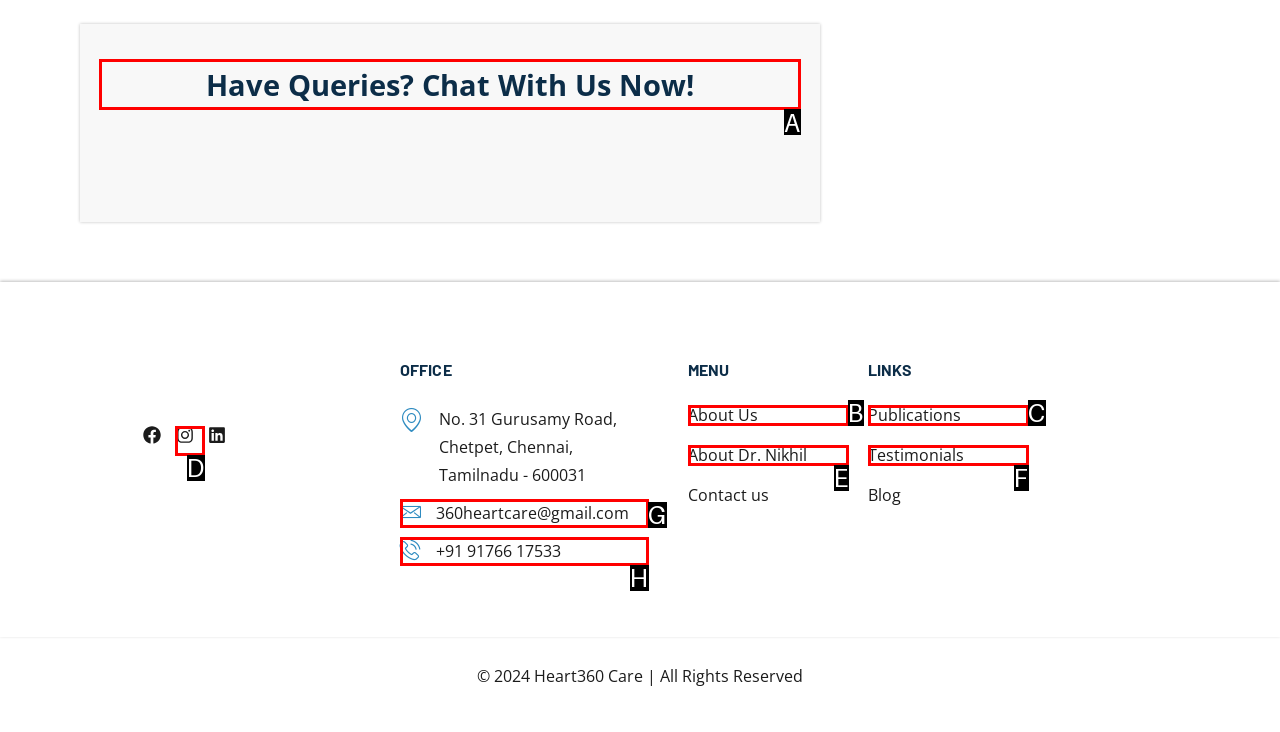Given the task: Chat with us now, point out the letter of the appropriate UI element from the marked options in the screenshot.

A